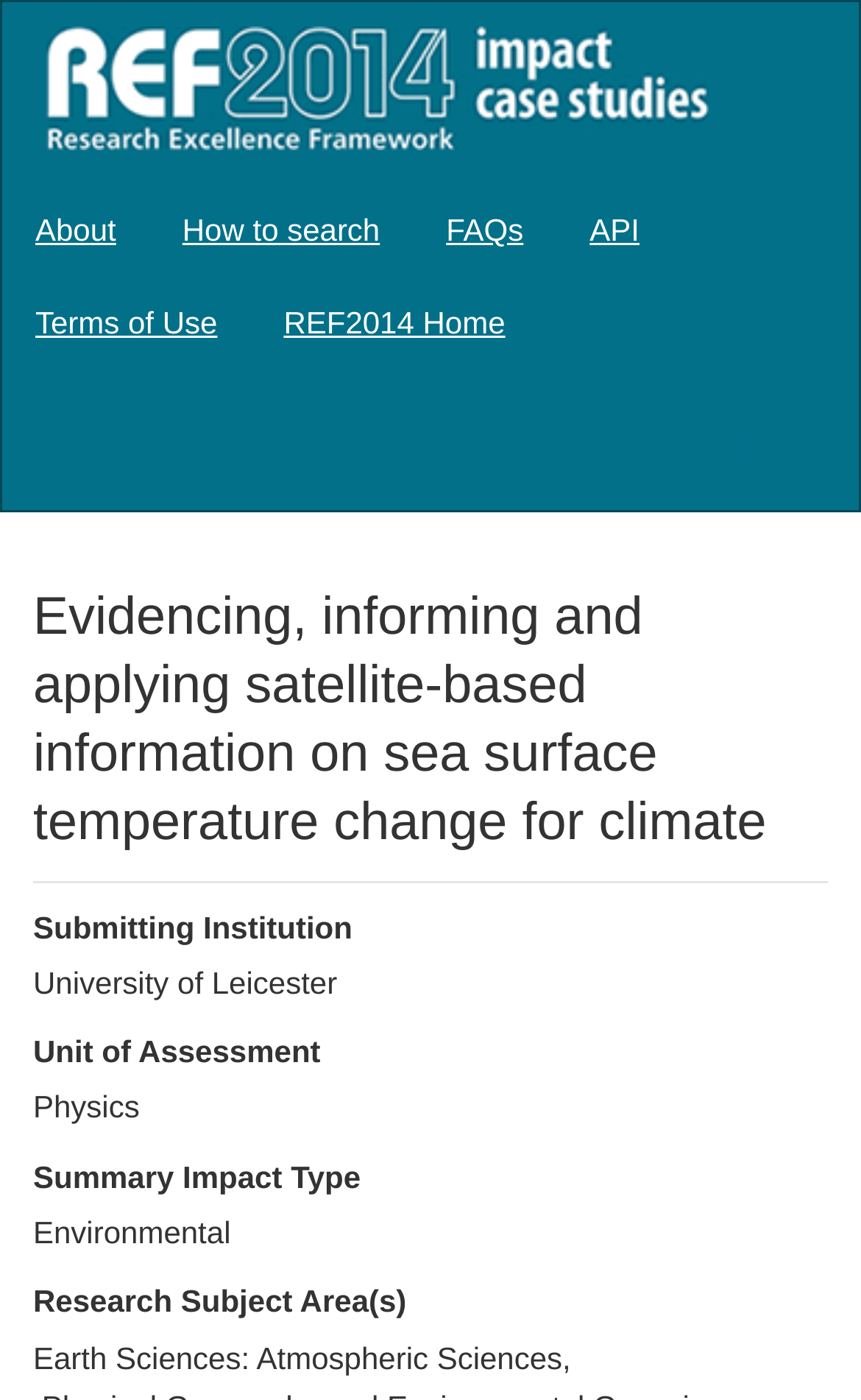Describe all the key features of the webpage in detail.

The webpage is a case study search page, with a header section at the top that spans the entire width of the page. Within the header, there is a link to "REF2014" on the left side, and a horizontal menu bar with six menu items: "About", "How to search", "FAQs", "API", "Terms of Use", and "REF2014 Home". These menu items are evenly spaced and take up most of the header section. On the right side of the header, there is a "Log in" link.

Below the header, there is a main content section that takes up most of the page. The content is divided into several sections, each with a heading. The first section has a heading that describes a case study on sea surface temperature change for climate, and takes up about half of the page width. The following sections have headings that describe the submitting institution, unit of assessment, summary impact type, and research subject area(s). Each of these sections has a brief description or text below the heading, with the text aligned to the left side of the page.

There are a total of four headings and five blocks of text in the main content section, with each section stacked vertically below the previous one. The text is concise and descriptive, providing information about the case study.